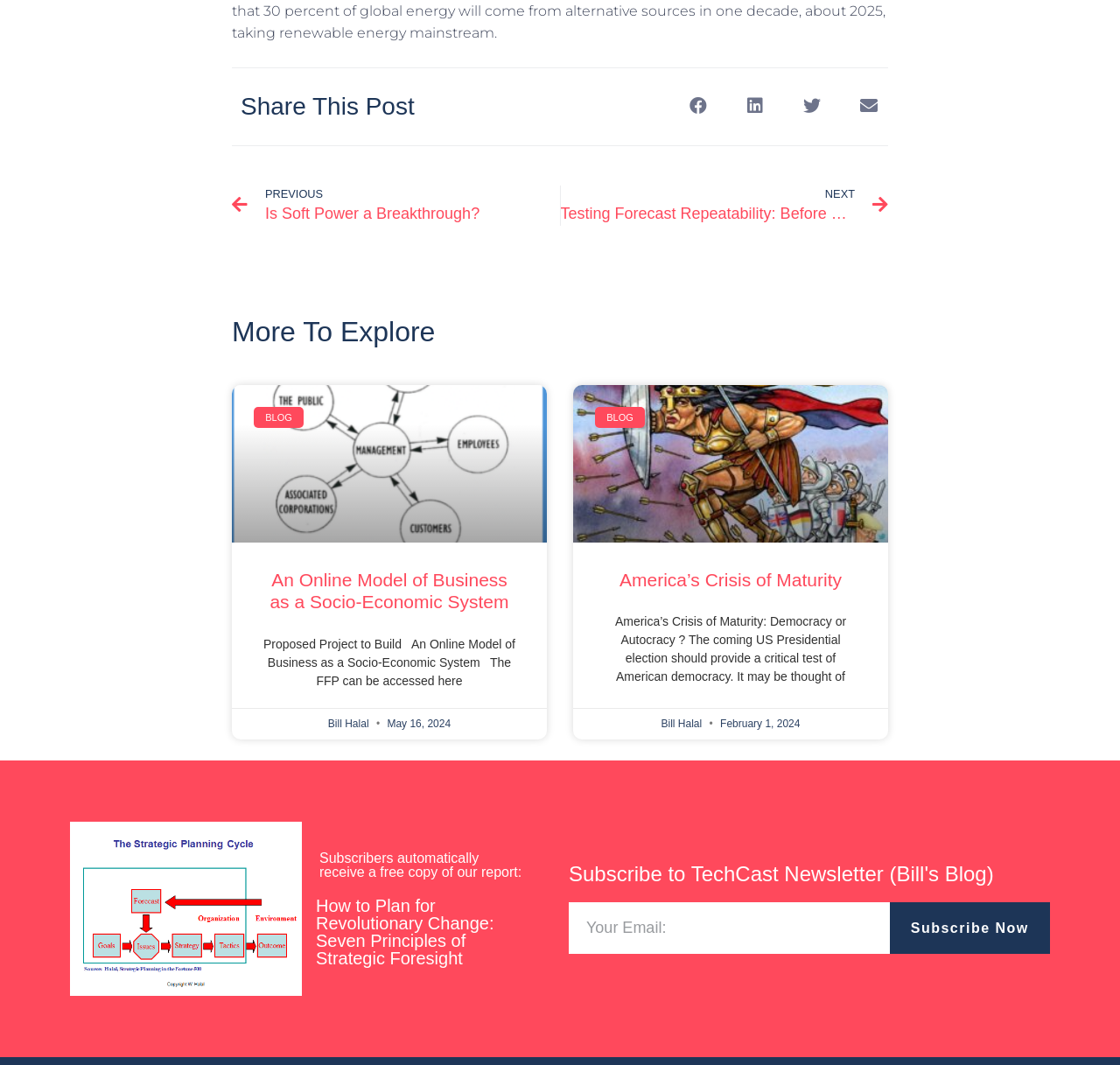Find the bounding box coordinates for the UI element whose description is: "Back to the Toilet". The coordinates should be four float numbers between 0 and 1, in the format [left, top, right, bottom].

None